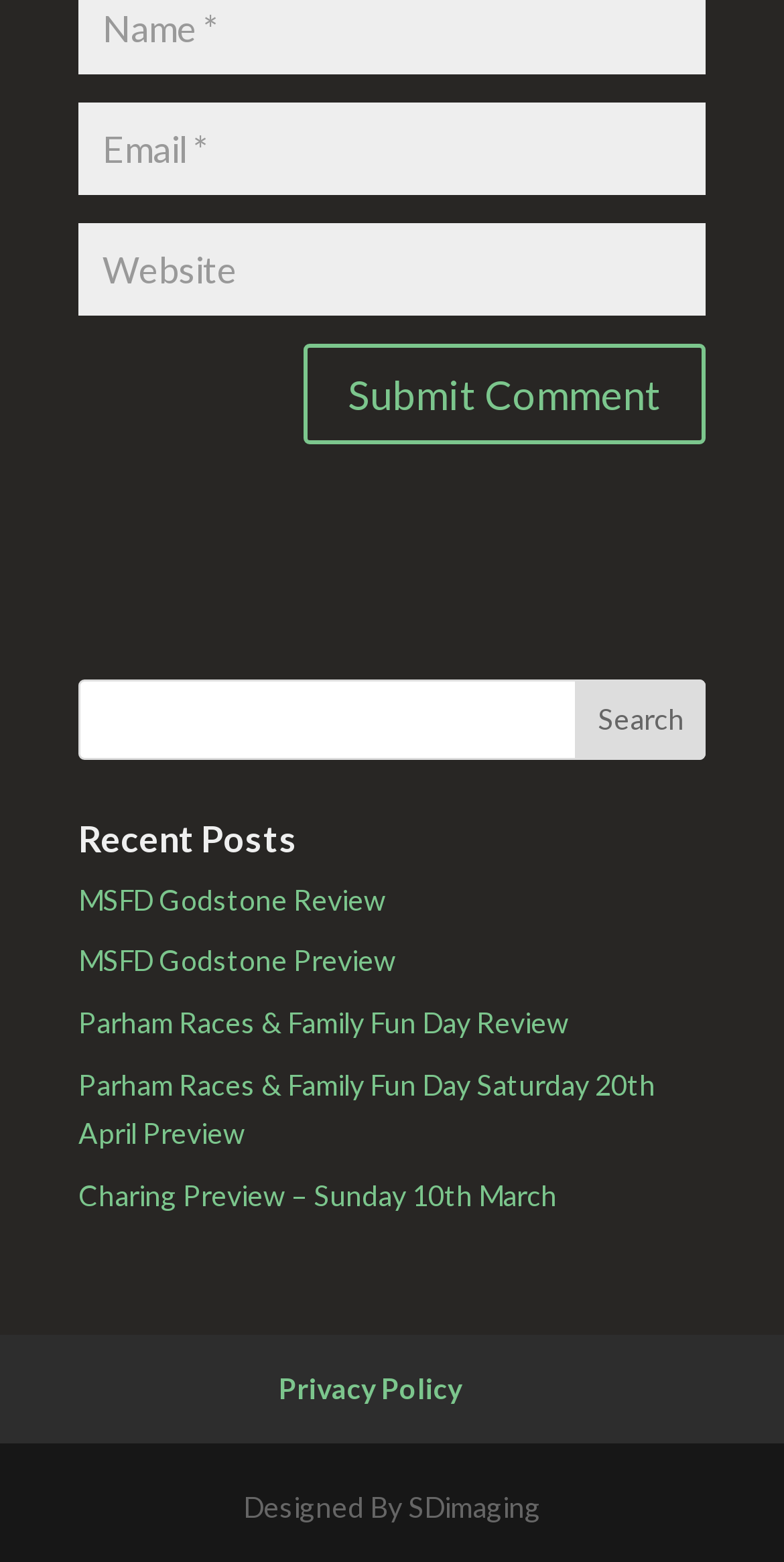Please determine the bounding box coordinates of the element's region to click in order to carry out the following instruction: "Explore 'Children of War'". The coordinates should be four float numbers between 0 and 1, i.e., [left, top, right, bottom].

None